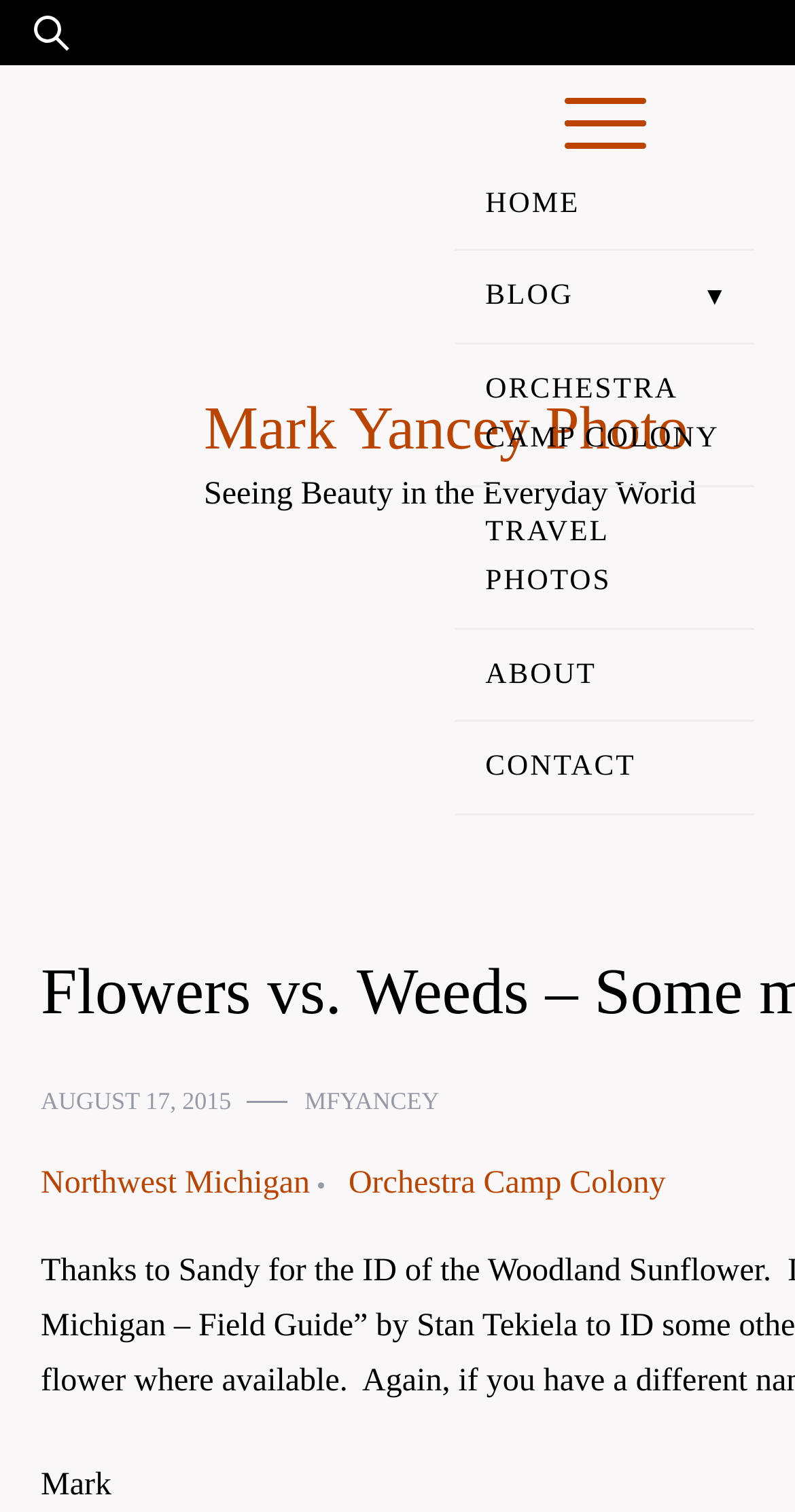With reference to the screenshot, provide a detailed response to the question below:
What is the name of the photographer?

The name of the photographer can be found in the top-left corner of the webpage, where it says 'Mark Yancey Photo'. This is also confirmed by the image description and the link text.